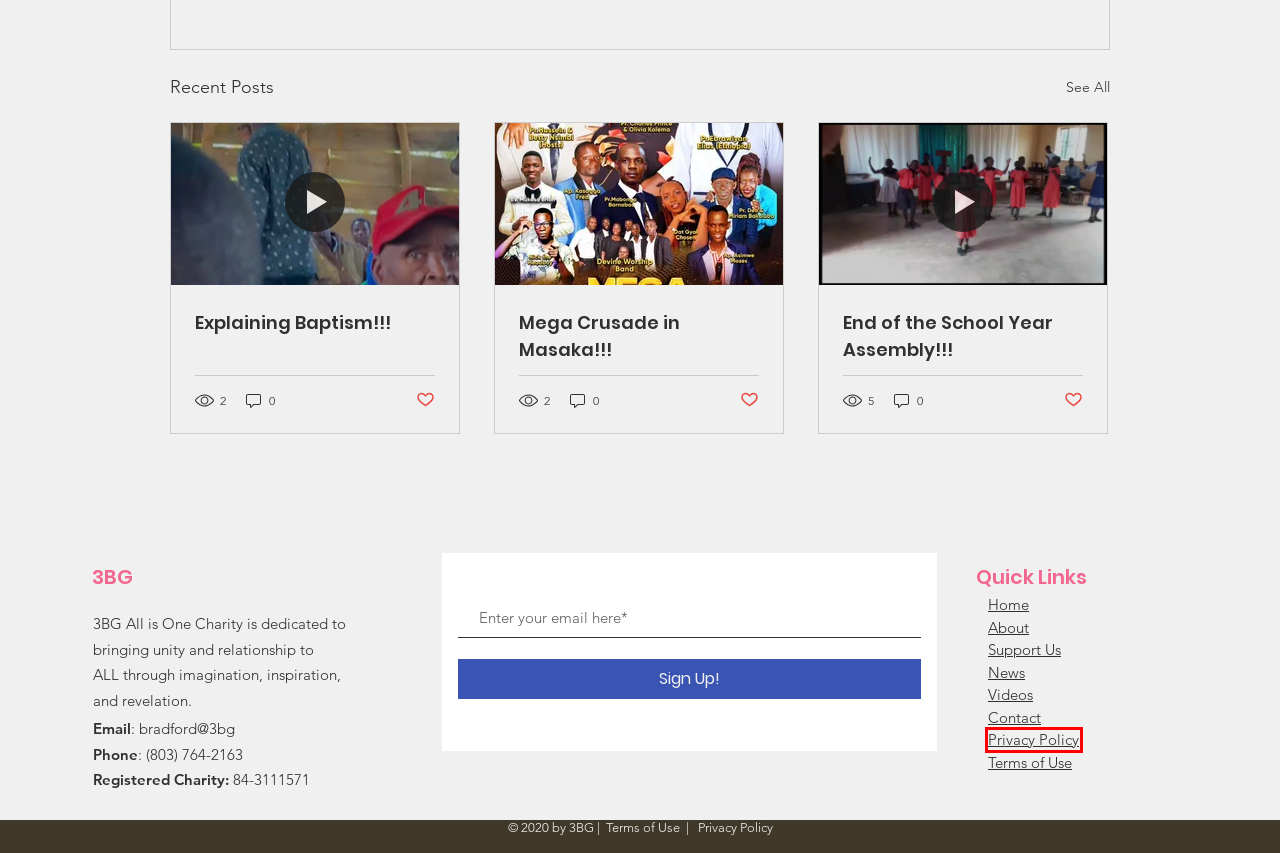You are looking at a screenshot of a webpage with a red bounding box around an element. Determine the best matching webpage description for the new webpage resulting from clicking the element in the red bounding box. Here are the descriptions:
A. Support Us | 3BG.ORG
B. Videos | 3BG.ORG
C. Mega Crusade in Masaka!!!
D. End of the School Year Assembly!!!
E. Home | 3BG.ORG
F. Terms of Use | 3BG.ORG
G. Explaining Baptism!!!
H. Privacy Policy | 3BG.ORG

H